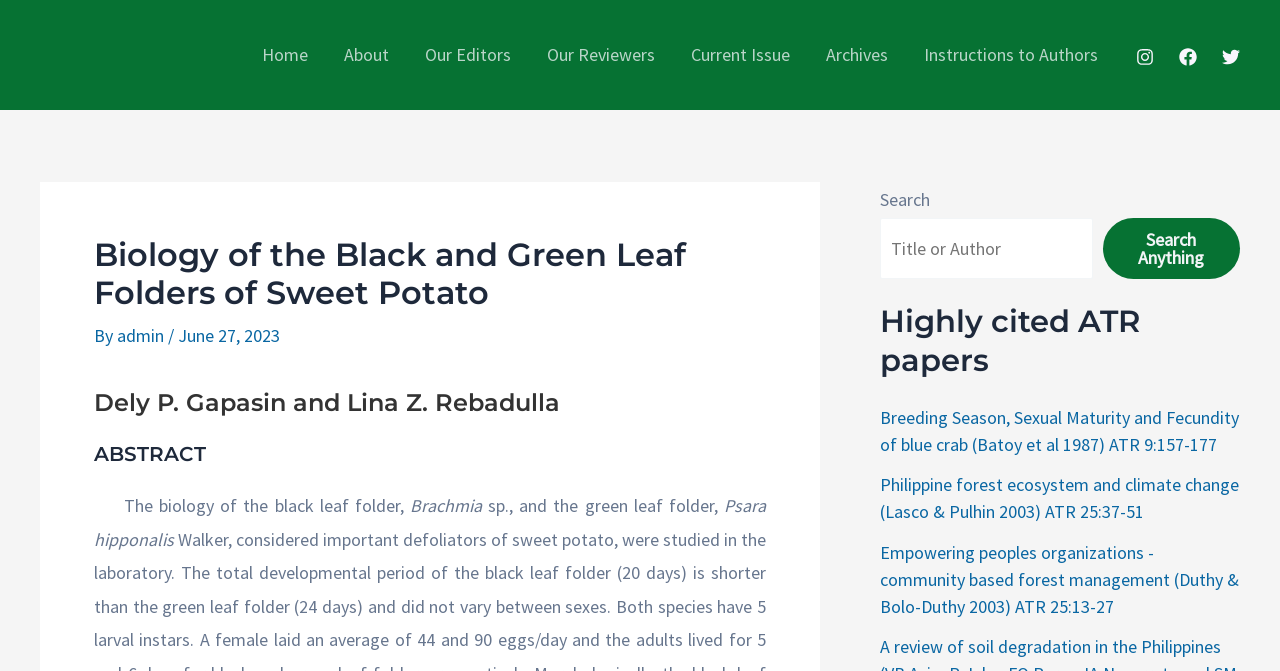What is the date of the article?
Using the image provided, answer with just one word or phrase.

June 27, 2023